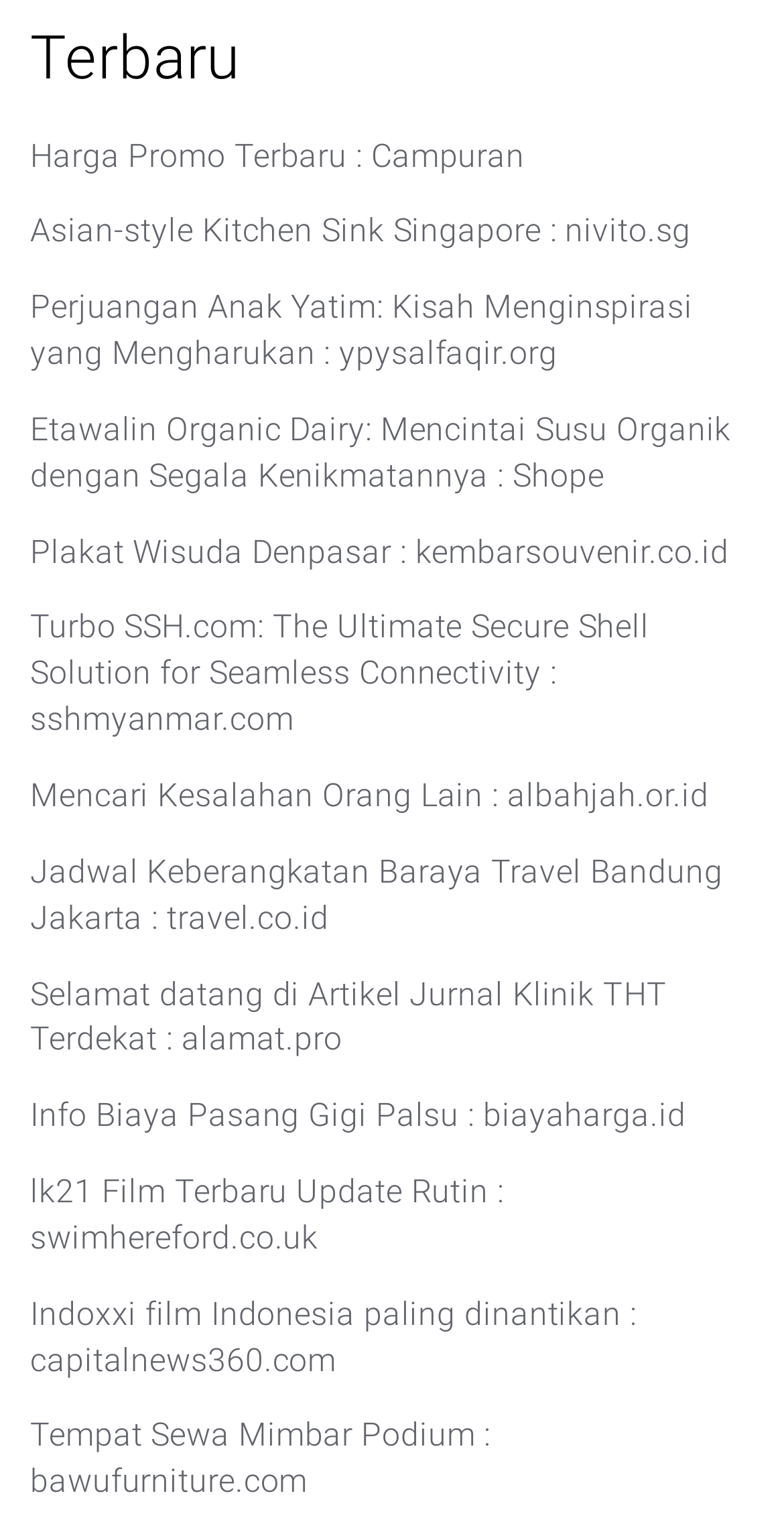Kindly determine the bounding box coordinates for the area that needs to be clicked to execute this instruction: "Check the Jadwal Keberangkatan Baraya Travel Bandung Jakarta".

[0.038, 0.556, 0.922, 0.611]